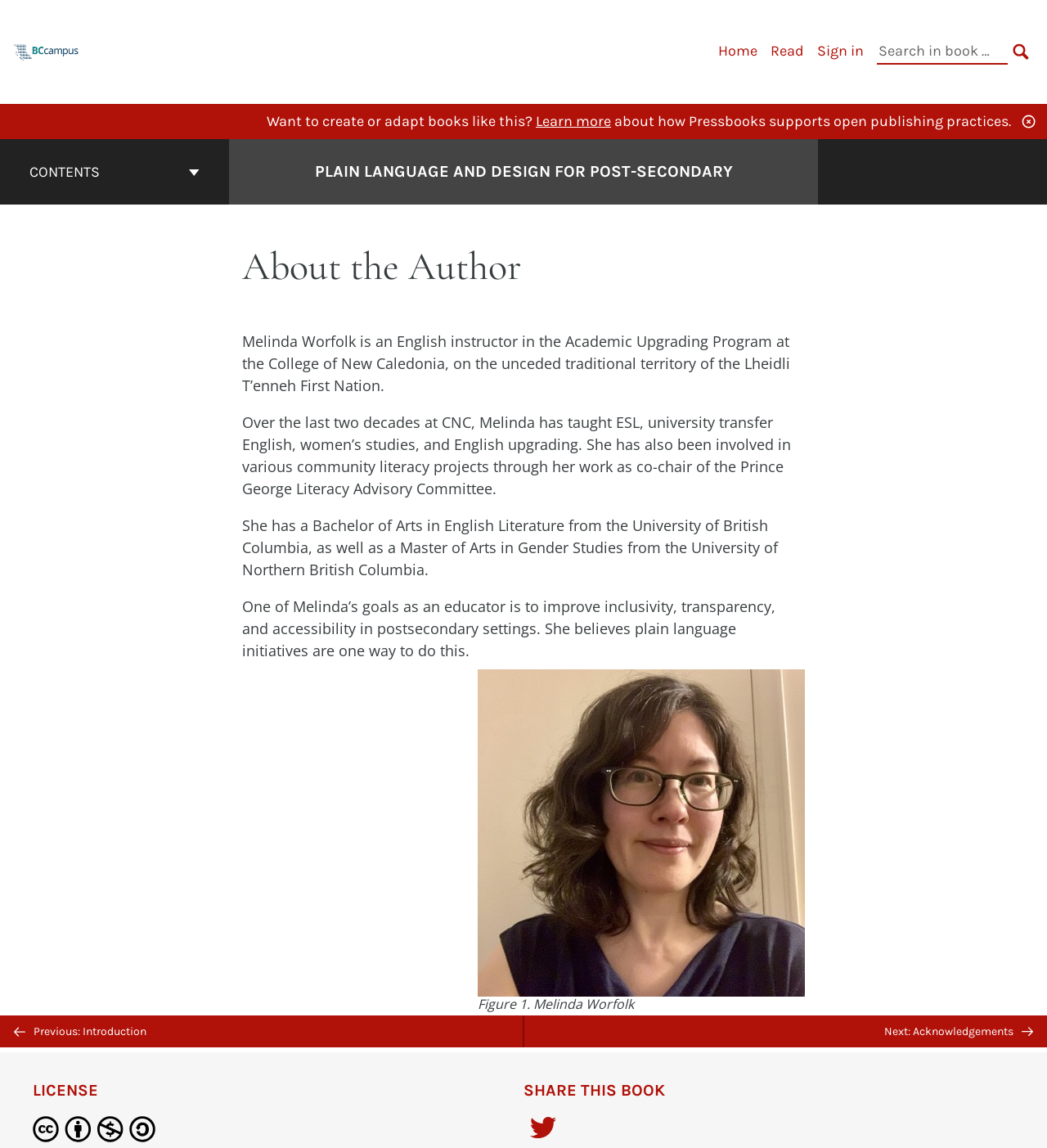Summarize the contents and layout of the webpage in detail.

This webpage is about the author, Melinda Worfolk, and her work in plain language and design for post-secondary education. At the top left corner, there is a logo for the British Columbia/Yukon Open Authoring Platform, which is a link. Next to it, there is a primary navigation menu with links to "Home", "Read", "Sign in", and a search bar.

Below the navigation menu, there is a section that invites users to learn more about creating or adapting books like this, with a link to "Learn more" and a brief description of how Pressbooks supports open publishing practices.

On the left side of the page, there is a book contents navigation menu with a button labeled "CONTENTS" and a link to the cover page of the book "Plain Language and Design for Post-Secondary". 

The main content of the page is about the author, Melinda Worfolk. There is a heading "About the Author" followed by a brief biography of Melinda, which includes her work experience, education, and goals as an educator. Below the biography, there is a figure with a picture of Melinda Worfolk and a caption "Figure 1. Melinda Worfolk".

At the bottom of the page, there is a previous/next navigation menu with links to the previous and next sections of the book, as well as a "BACK TO TOP" button. There are also two headings, "LICENSE" and "SHARE THIS BOOK", with an icon for the Creative Commons Attribution-NonCommercial-ShareAlike 4.0 International License and a link to share the book on Twitter, respectively.